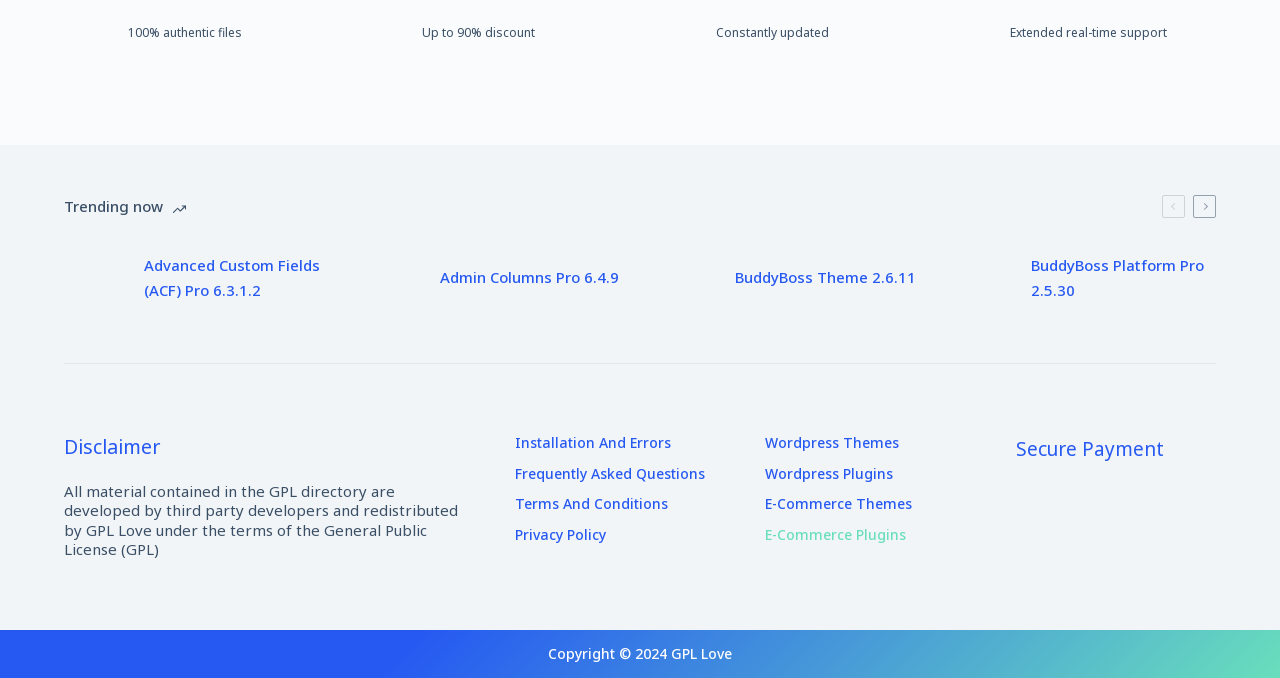Based on the visual content of the image, answer the question thoroughly: What is the name of the website mentioned in the secure payment section?

The secure payment section contains a static text 'Secure Payment' followed by a figure with a link and an image. The link text is 'GPL Love Wordpress Woocommerce Themes Plugins', which suggests that the website mentioned in this section is GPL Love.